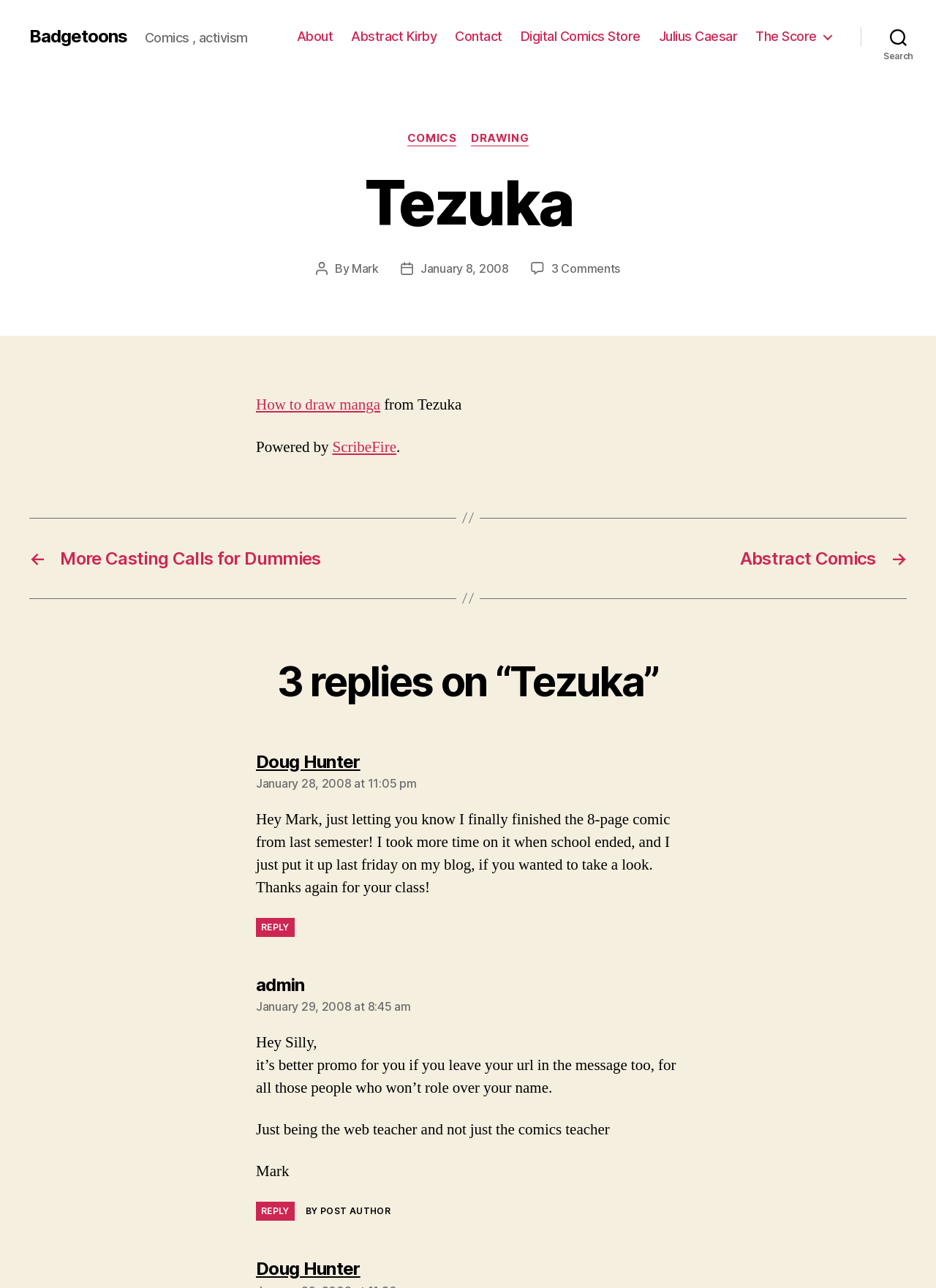What is the category of the post 'Tezuka'?
Please give a well-detailed answer to the question.

The category of the post 'Tezuka' can be found in the section where the categories are listed. The category 'COMICS' is one of the options, and since the post is about Tezuka, a famous comic artist, it is likely that the post belongs to this category.